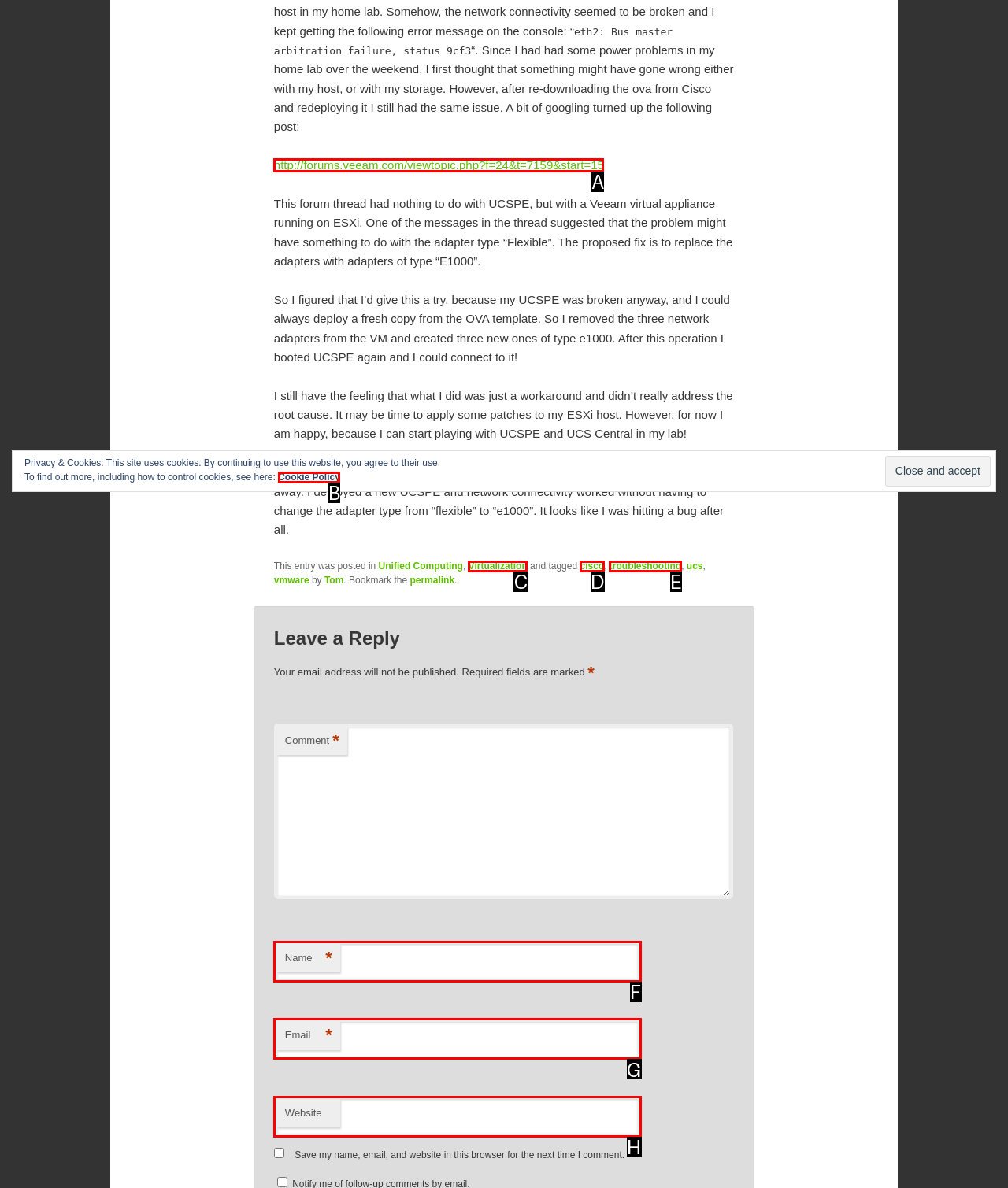Using the description: Contact, find the best-matching HTML element. Indicate your answer with the letter of the chosen option.

None